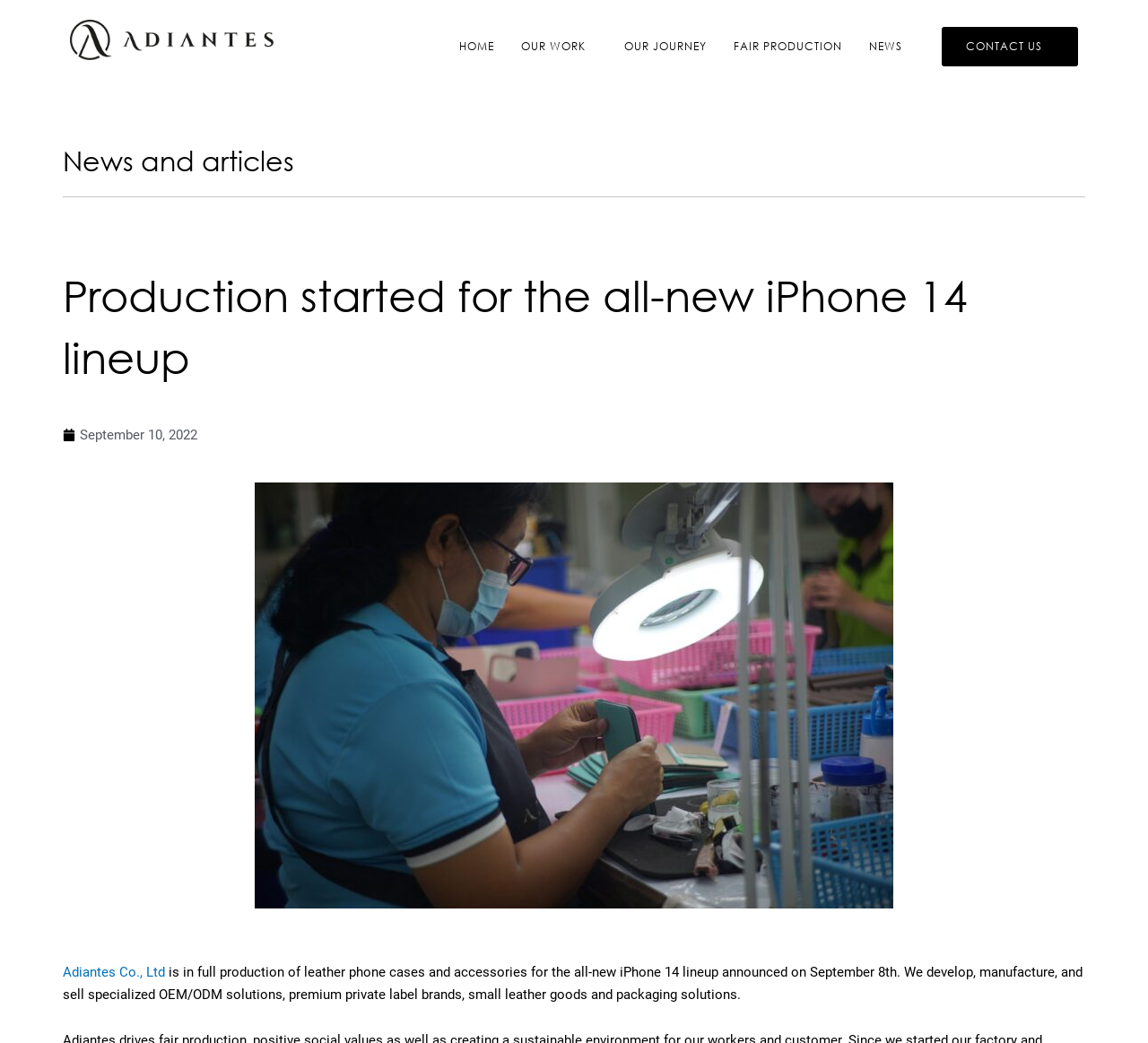What is the company name?
Provide a detailed and well-explained answer to the question.

I found the company name by looking at the link at the bottom of the page, which says 'Adiantes Co., Ltd'. This suggests that the company name is Adiantes Co., Ltd.